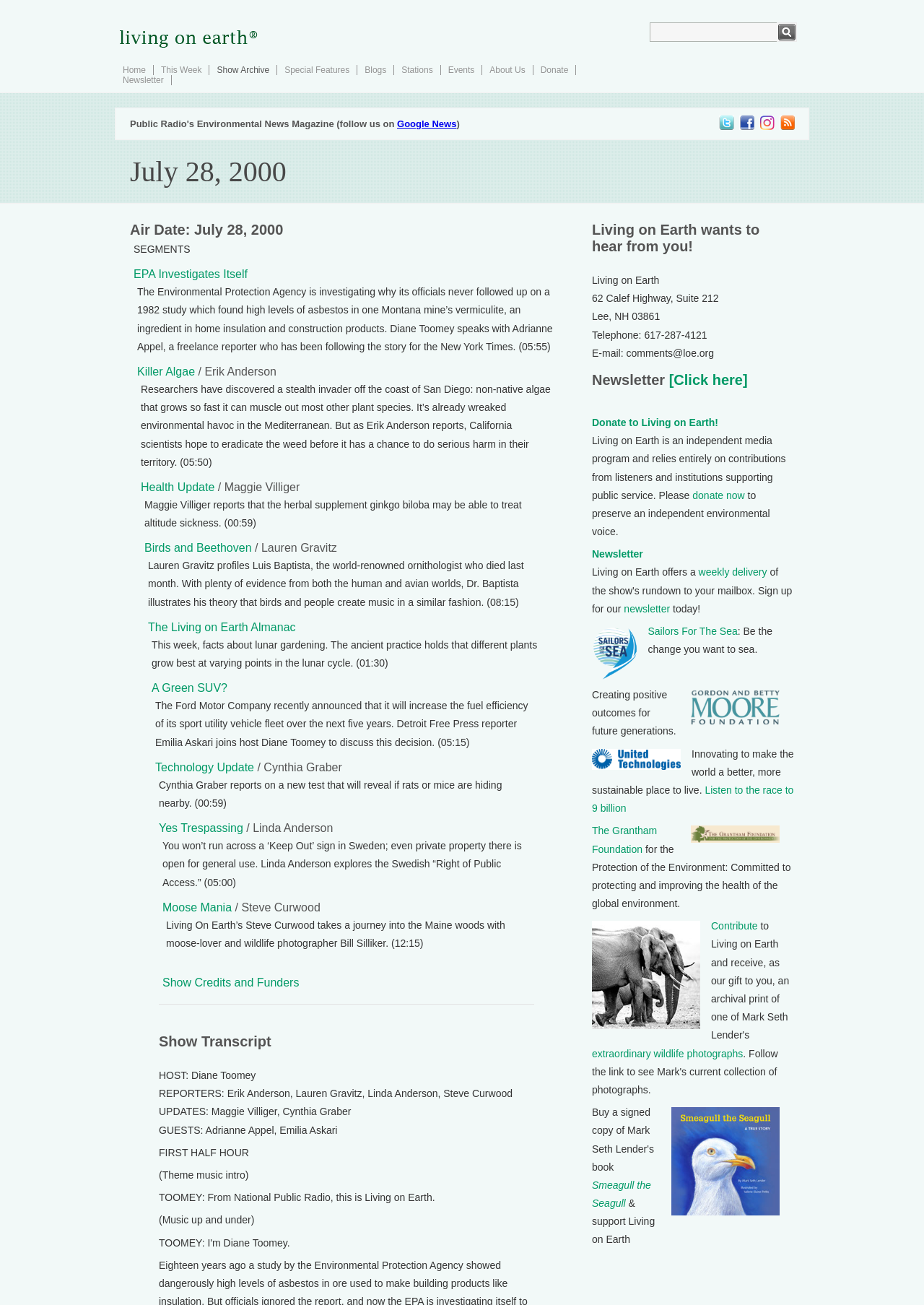Give a detailed overview of the webpage's appearance and contents.

This webpage is for "Living on Earth", a PRI's environmental news and information program. At the top, there is a logo image with the text "Living On Earth" and a link to the homepage. Below the logo, there is a search box and a submit button. 

On the left side, there is a navigation menu with links to "Home", "This Week", "Show Archive", "Special Features", "Blogs", "Stations", "Events", "About Us", and "Donate". 

The main content of the webpage is divided into two sections. The top section has a heading "July 28, 2000" and contains a list of links to news articles, including "EPA Investigates Itself", "Killer Algae", "Health Update", "Birds and Beethoven", "The Living on Earth Almanac", "A Green SUV?", and "Technology Update". Each article has a brief summary and a link to read more.

The second section is a transcript of a radio show, with headings "Yes Trespassing", "Moose Mania", and "Show Credits and Funders". The transcript includes the host and reporters' names, guests, and a description of the show's content.

On the right side, there is a section with a heading "Living on Earth wants to hear from you!" and contains the program's contact information, including address, telephone number, and email. Below that, there is a link to sign up for a newsletter and a link to donate to the program.

Further down, there are links to "Sailors For The Sea" and "The Grantham Foundation", with brief descriptions of their missions. There are also images and links to "Listen to the race to 9 billion" and "extraordinary wildlife photographs". At the bottom, there is a link to "Contribute" and a link to "Smeagull the Seagull" with a call to support Living on Earth.